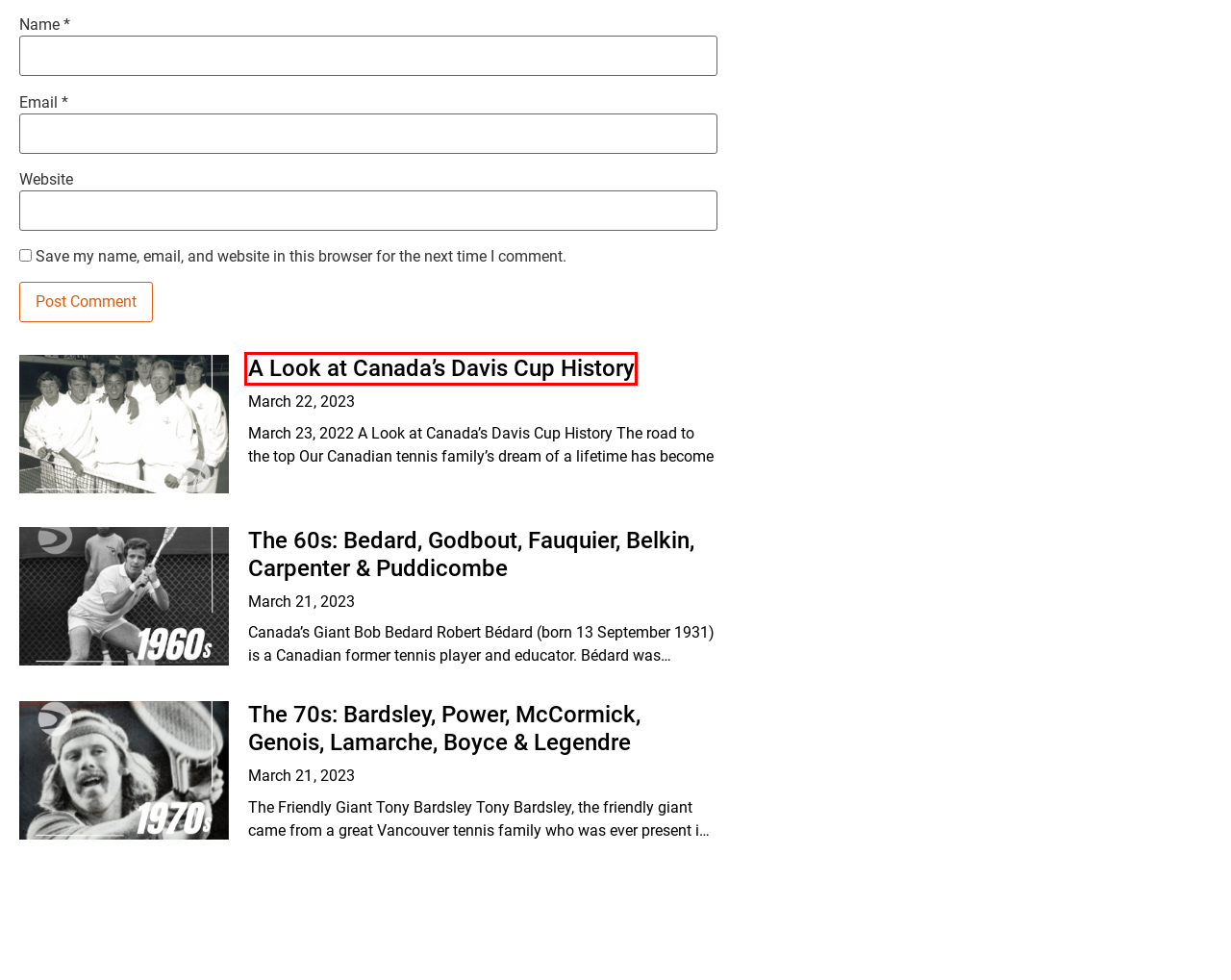You are provided with a screenshot of a webpage highlighting a UI element with a red bounding box. Choose the most suitable webpage description that matches the new page after clicking the element in the bounding box. Here are the candidates:
A. The 60s: Bedard, Godbout, Fauquier, Belkin, Carpenter & Puddicombe | ONcourt
B. A Look at Canada’s Davis Cup History | ONcourt
C. Events | ONcourt
D. Coaching | ONcourt
E. Contact Us | ONcourt
F. News | ONcourt
G. The 70s: Bardsley, Power, McCormick, Genois, Lamarche, Boyce & Legendre | ONcourt
H. ONcourt

B